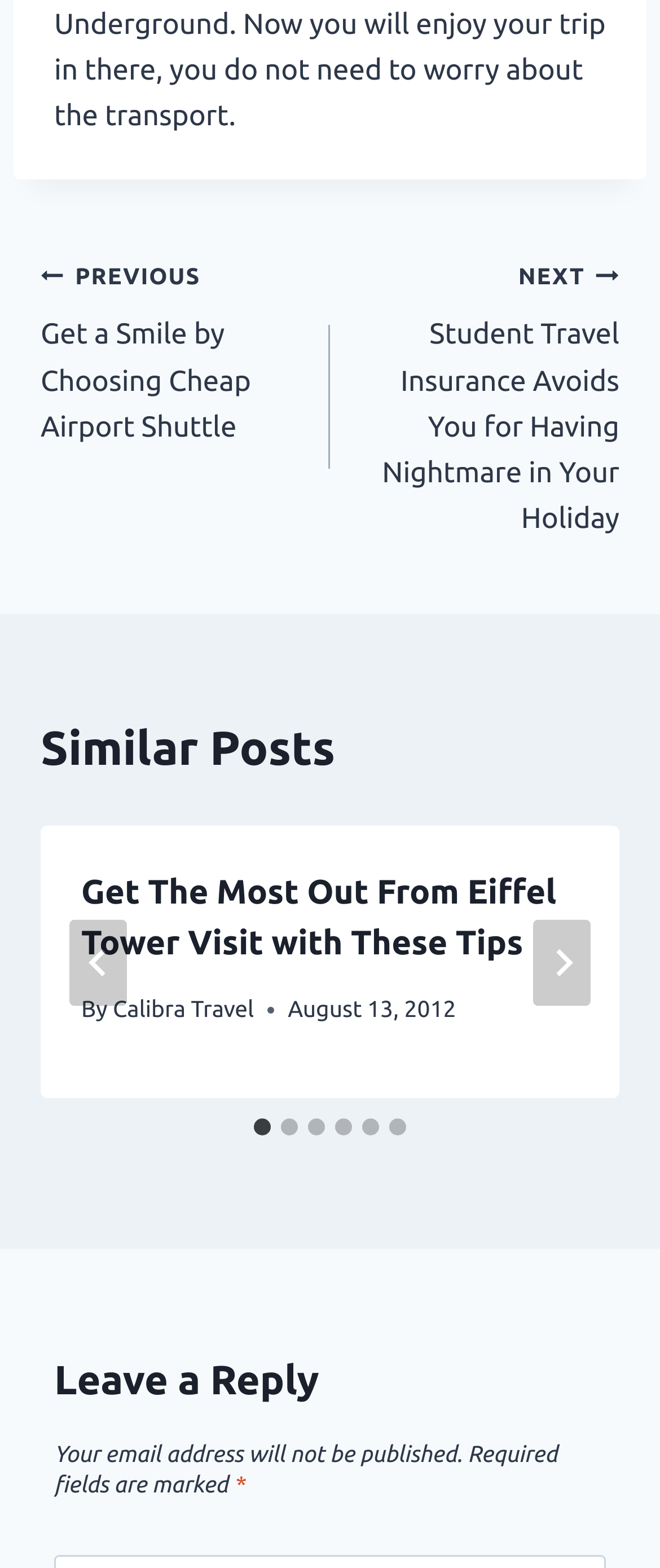Provide the bounding box coordinates in the format (top-left x, top-left y, bottom-right x, bottom-right y). All values are floating point numbers between 0 and 1. Determine the bounding box coordinate of the UI element described as: aria-label="Next"

[0.808, 0.586, 0.895, 0.641]